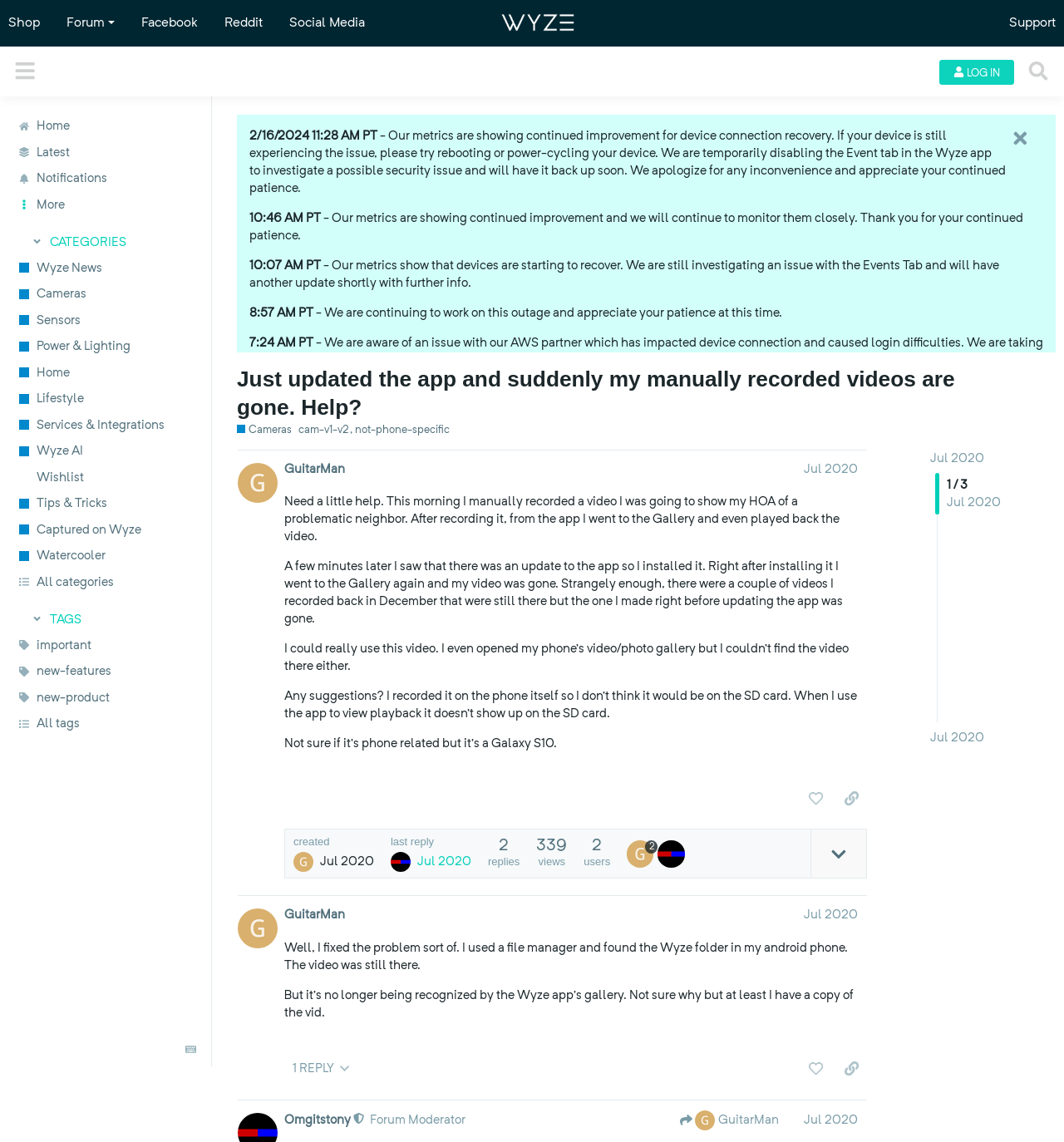Provide the bounding box coordinates, formatted as (top-left x, top-left y, bottom-right x, bottom-right y), with all values being floating point numbers between 0 and 1. Identify the bounding box of the UI element that matches the description: Tips & Tricks

[0.0, 0.429, 0.198, 0.452]